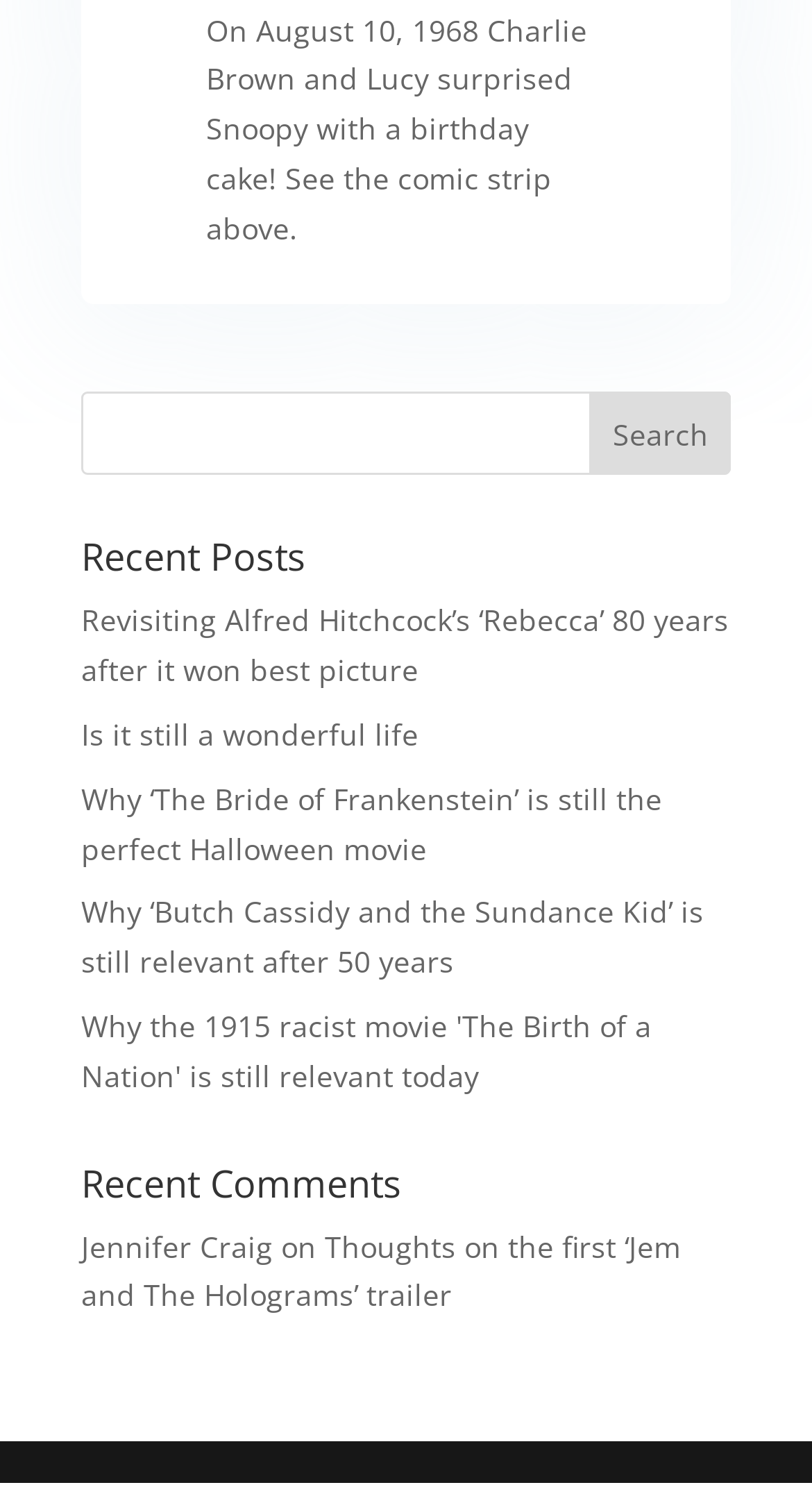Find and specify the bounding box coordinates that correspond to the clickable region for the instruction: "View recent comments".

[0.1, 0.784, 0.9, 0.823]